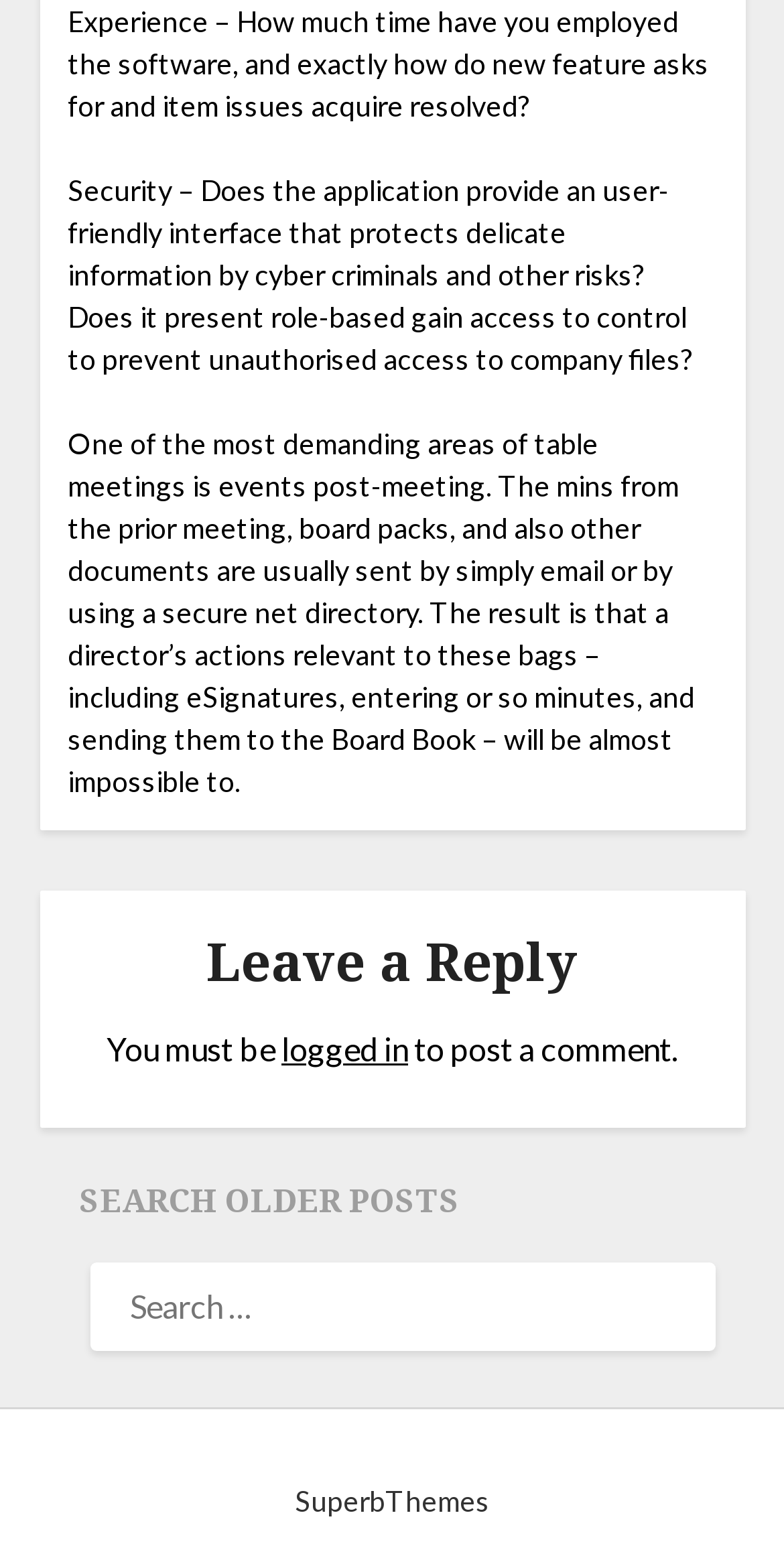Answer briefly with one word or phrase:
What is the purpose of the search box?

Search older posts